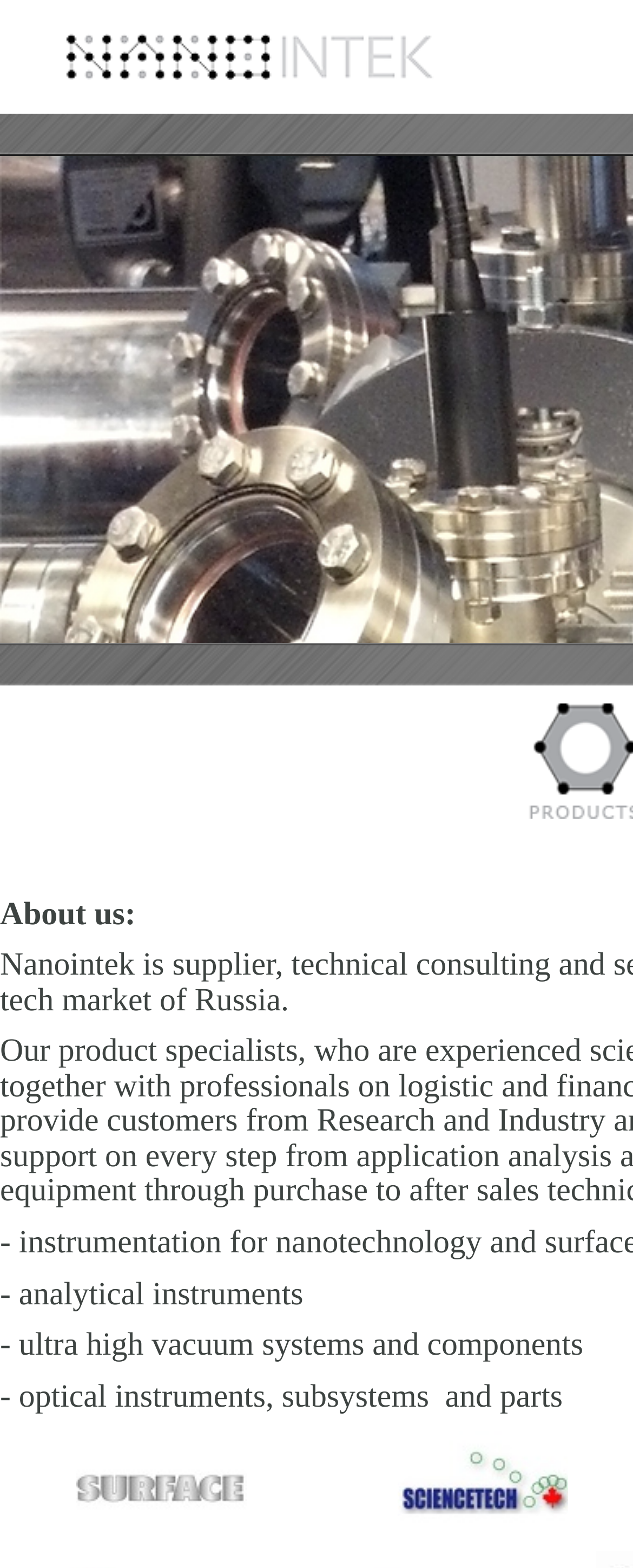Create an elaborate caption that covers all aspects of the webpage.

The webpage is about NANOINTEK, a high-tech equipment supplier. At the top, there is a large image that spans most of the width of the page. Below the image, there are three lines of text that describe the company's products: analytical instruments, ultra high vacuum systems and components, and optical instruments, subsystems, and parts. 

Underneath these lines of text, there is a table with two cells. Each cell contains a link and an image. The links are positioned at the bottom of the page, with one on the left and the other on the right. The images associated with the links are placed above the links, still within the table cells.